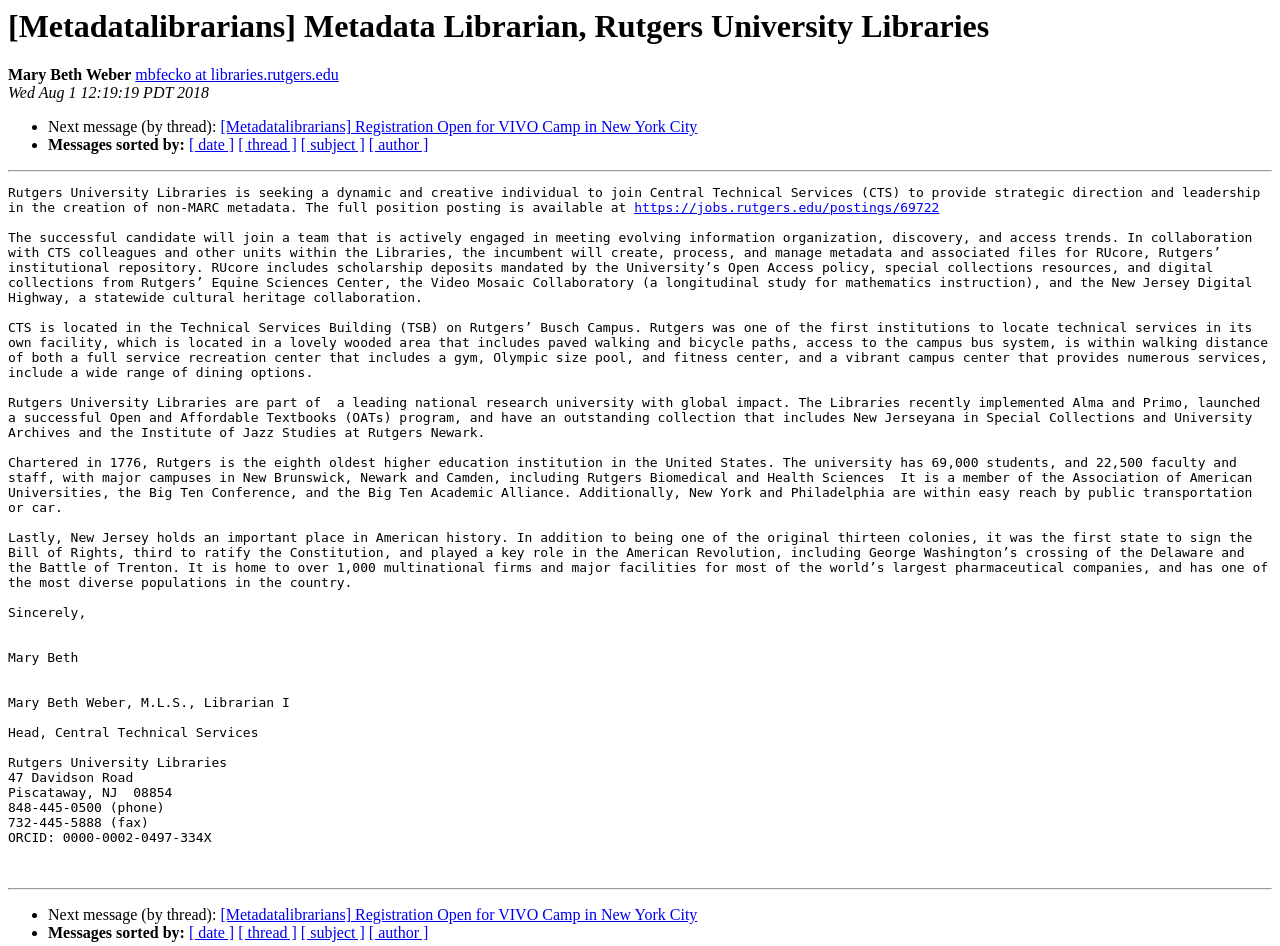Write an elaborate caption that captures the essence of the webpage.

This webpage appears to be an email or a message from Mary Beth Weber, a librarian at Rutgers University Libraries. At the top of the page, there is a heading with the title "[Metadatalibrarians] Metadata Librarian, Rutgers University Libraries" followed by the sender's name "Mary Beth Weber" and her email address. Below this, there is a date and time stamp "Wed Aug 1 12:19:19 PDT 2018".

The main content of the page is a job posting for a Metadata Librarian position at Rutgers University Libraries. The job description is divided into several paragraphs, which provide details about the role, responsibilities, and requirements. The text is quite lengthy and includes information about the university, its libraries, and the benefits of working there.

There are several links scattered throughout the text, including a link to the full job posting and links to sort messages by date, thread, subject, and author. These links are located at the top and bottom of the page, and are denoted by bullet points.

The page also includes a signature block with Mary Beth Weber's contact information, including her phone number, fax number, and ORCID ID. Overall, the page has a formal tone and appears to be a professional communication.